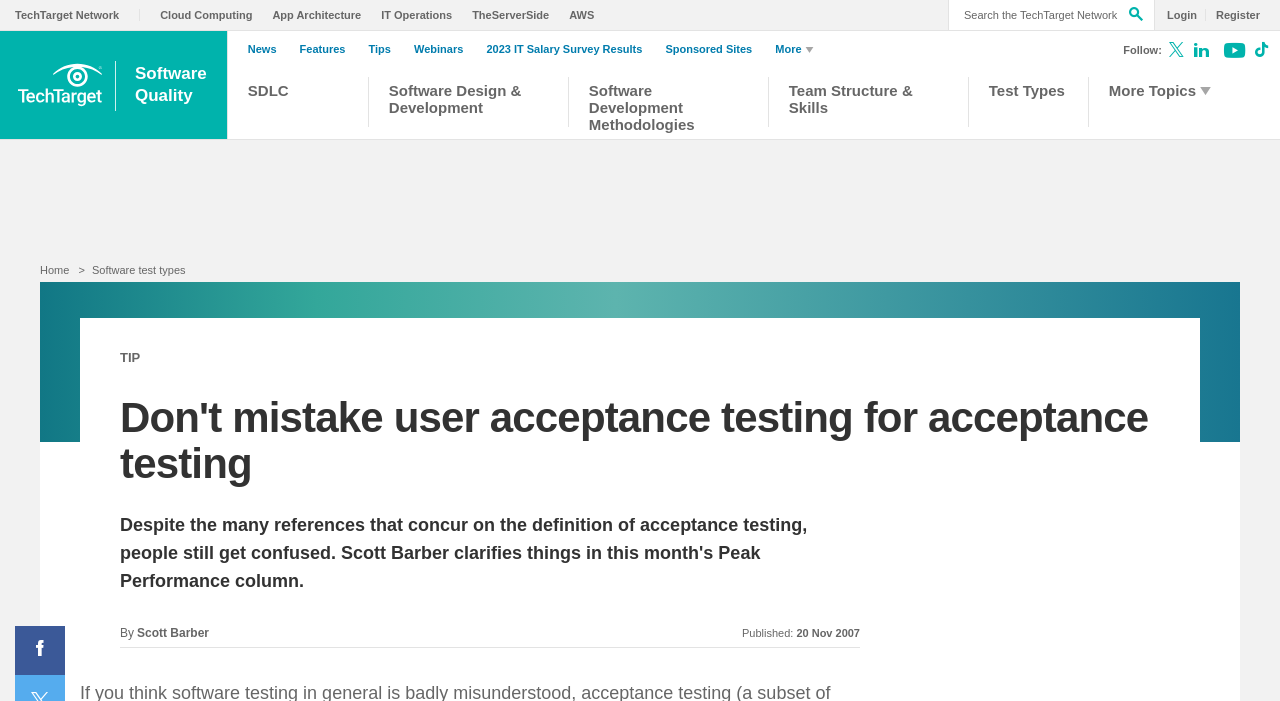Give an in-depth explanation of the webpage layout and content.

The webpage is about an article titled "Don't mistake user acceptance testing for acceptance testing" by Scott Barber, published on November 20, 2007. The article is part of the Peak Performance column and aims to clarify the definition of acceptance testing.

At the top left of the page, there is a small image and a search bar with a "Search" button next to it. On the top right, there are links to "Login" and "Register". Below these, there is a horizontal menu with links to various topics, including "Cloud Computing", "App Architecture", "IT Operations", and more.

On the left side of the page, there is a vertical menu with links to "News", "Features", "Tips", "Webinars", and other topics. Below this menu, there are links to "SDLC", "Software Design & Development", and other related topics.

The main content of the page is the article, which is divided into two headings. The first heading is the title of the article, and the second heading is a brief summary of the article.

At the bottom of the page, there are links to share the article on Facebook and other social media platforms. There is also information about the author, Scott Barber, and the publication date of the article.

On the right side of the page, there are links to follow TechTarget on various social media platforms, including X, LinkedIn, YouTube, and TikTok.